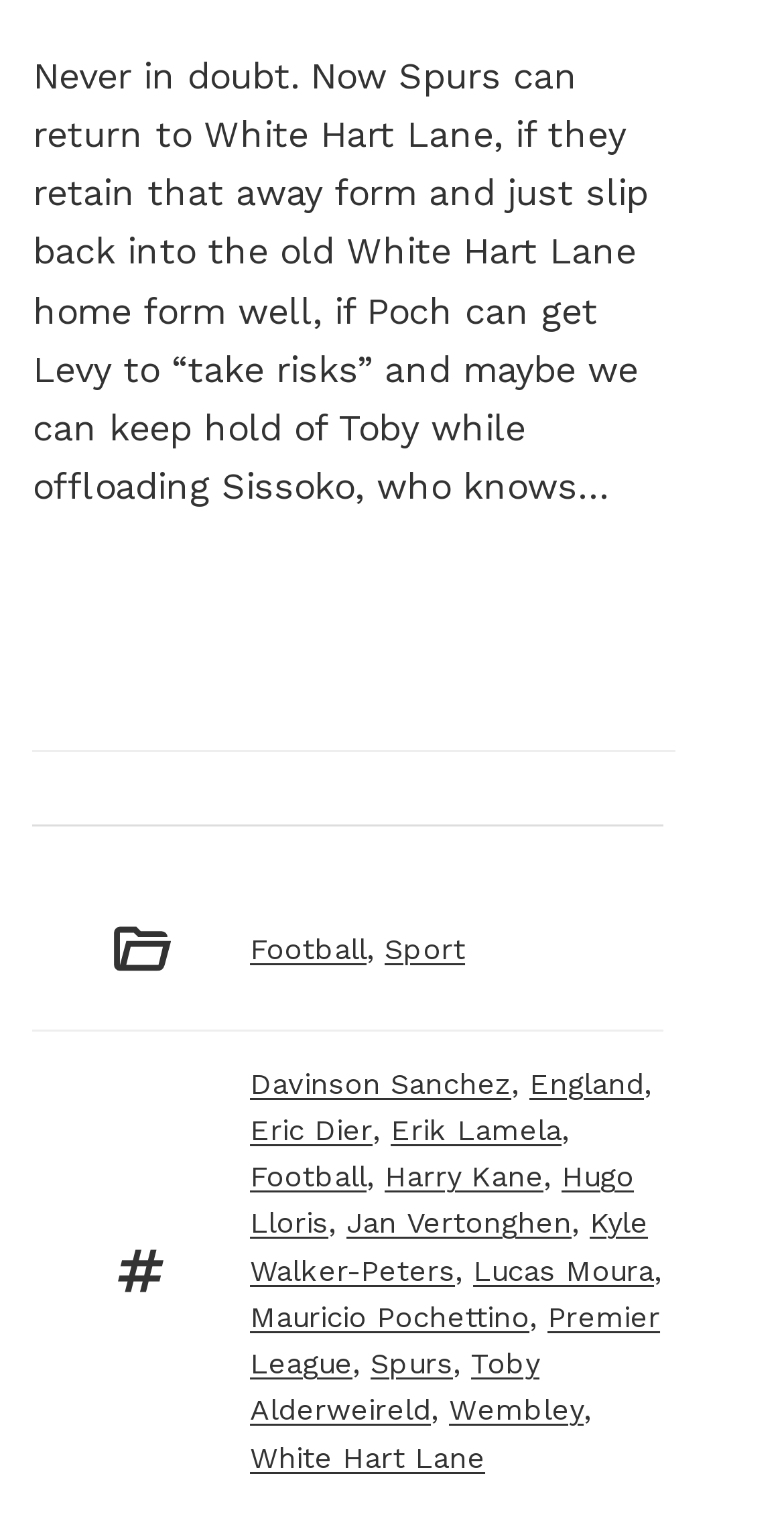Please examine the image and provide a detailed answer to the question: How many tags are there in the article?

The number of tags in the article can be counted by identifying the links listed under the tags section, which include names of football players, teams, and stadiums, totaling 14 tags.